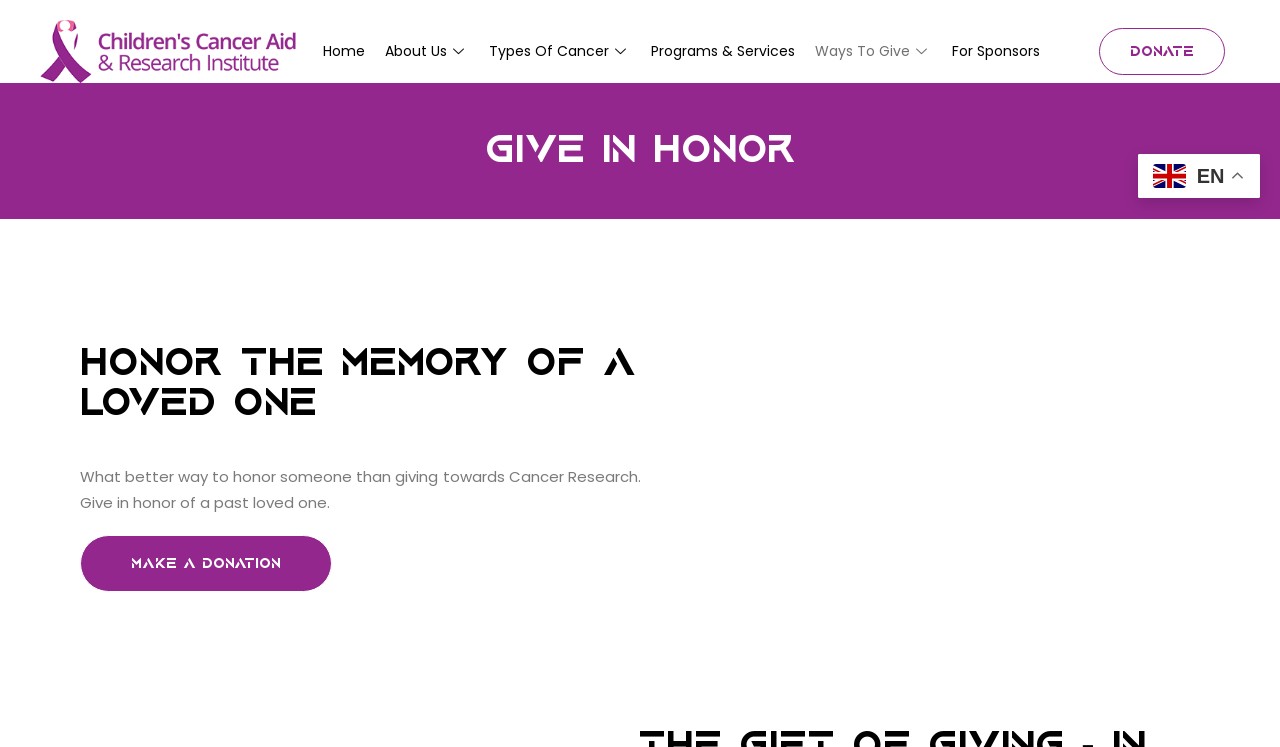Determine the webpage's heading and output its text content.

give in honor